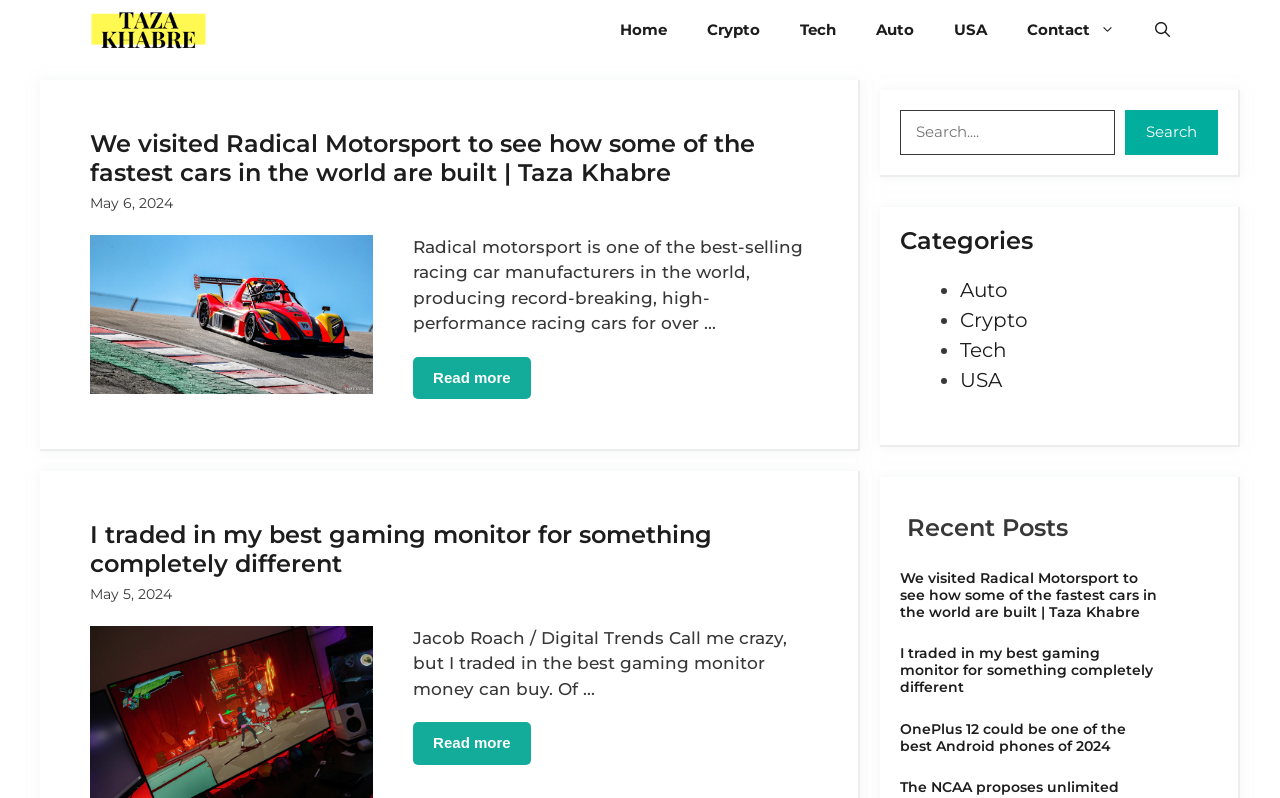Provide a thorough description of this webpage.

The webpage is a news website with a primary navigation menu at the top, spanning the entire width of the page. The menu contains links to various categories, including "Home", "Crypto", "Tech", "Auto", "USA", and "Contact". To the right of the navigation menu is a search button and a search box.

Below the navigation menu, there are two main sections. The first section features a prominent article with a heading that reads "We visited Radical Motorsport to see how some of the fastest cars in the world are built | Taza Khabre". This article is accompanied by a timestamp indicating it was published on May 6, 2024, and a "Read more" link. Below this article is a figure, likely an image, with a link to the article.

The second section features another article with a heading that reads "I traded in my best gaming monitor for something completely different". This article also has a timestamp indicating it was published on May 5, 2024, and a "Read more" link. Below this article is another figure, likely an image, with a link to the article.

To the right of these two sections is a search box with a search button. Below the search box is a heading that reads "Categories", followed by a list of links to various categories, including "Auto", "Crypto", "Tech", and "USA". Each category is preceded by a bullet point.

Further down the page is a section with a heading that reads "Recent Posts". This section features a list of article headings, including the two mentioned earlier, as well as a third article with a heading that reads "OnePlus 12 could be one of the best Android phones of 2024". Each article heading is accompanied by a link to the full article.